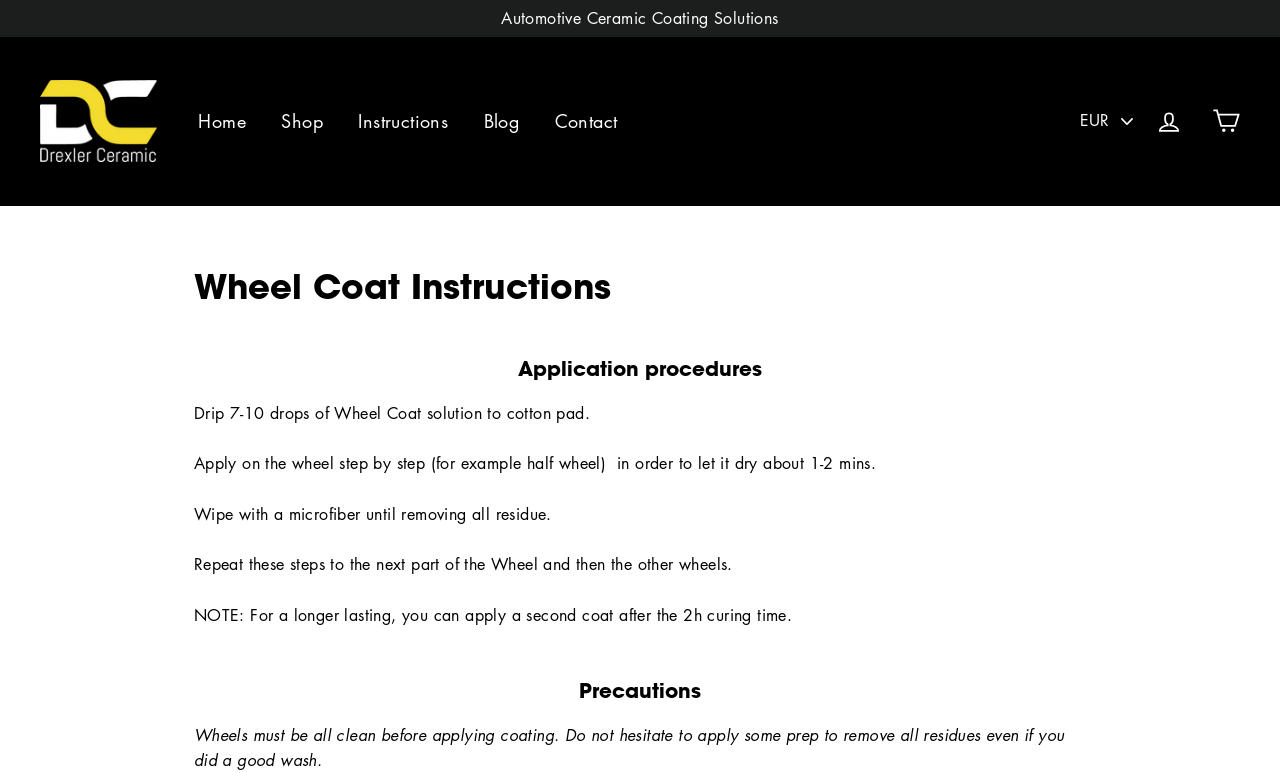Please find the bounding box coordinates for the clickable element needed to perform this instruction: "Click on the 'Home' link".

[0.143, 0.128, 0.204, 0.185]